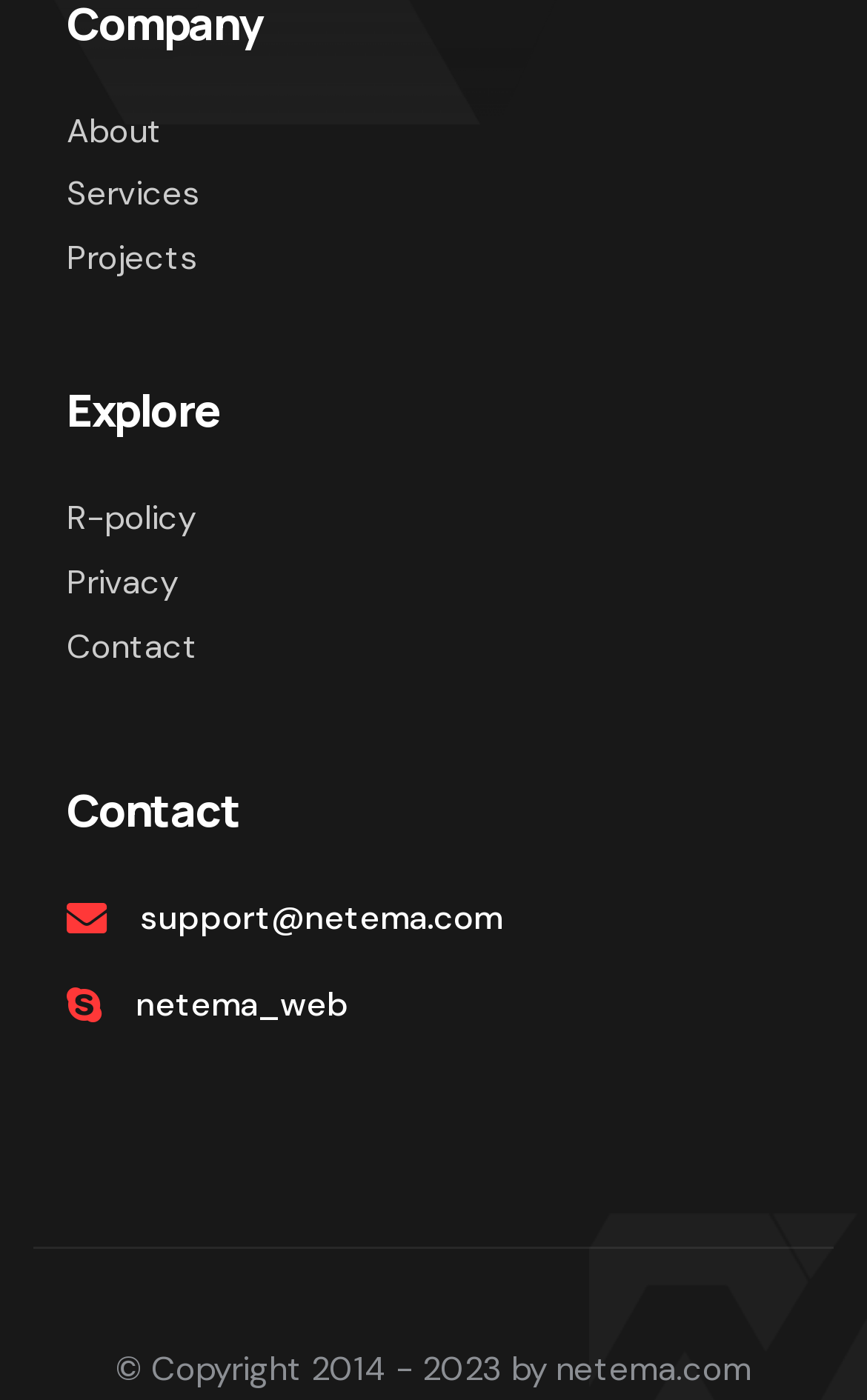Determine the bounding box coordinates of the UI element described by: "support@netema.com".

[0.162, 0.634, 0.579, 0.679]